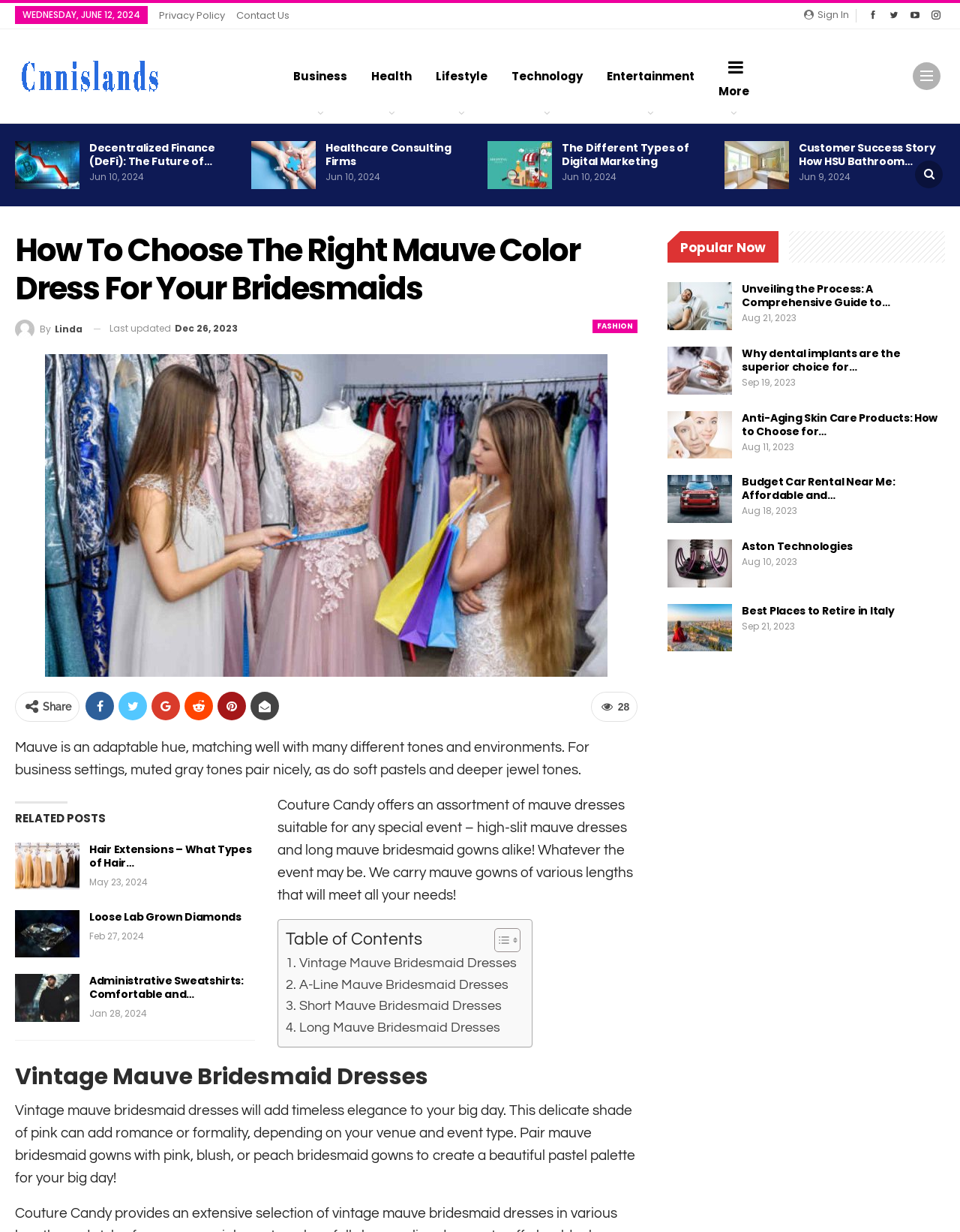Provide a brief response to the question below using a single word or phrase: 
What is the name of the author of the article?

Linda